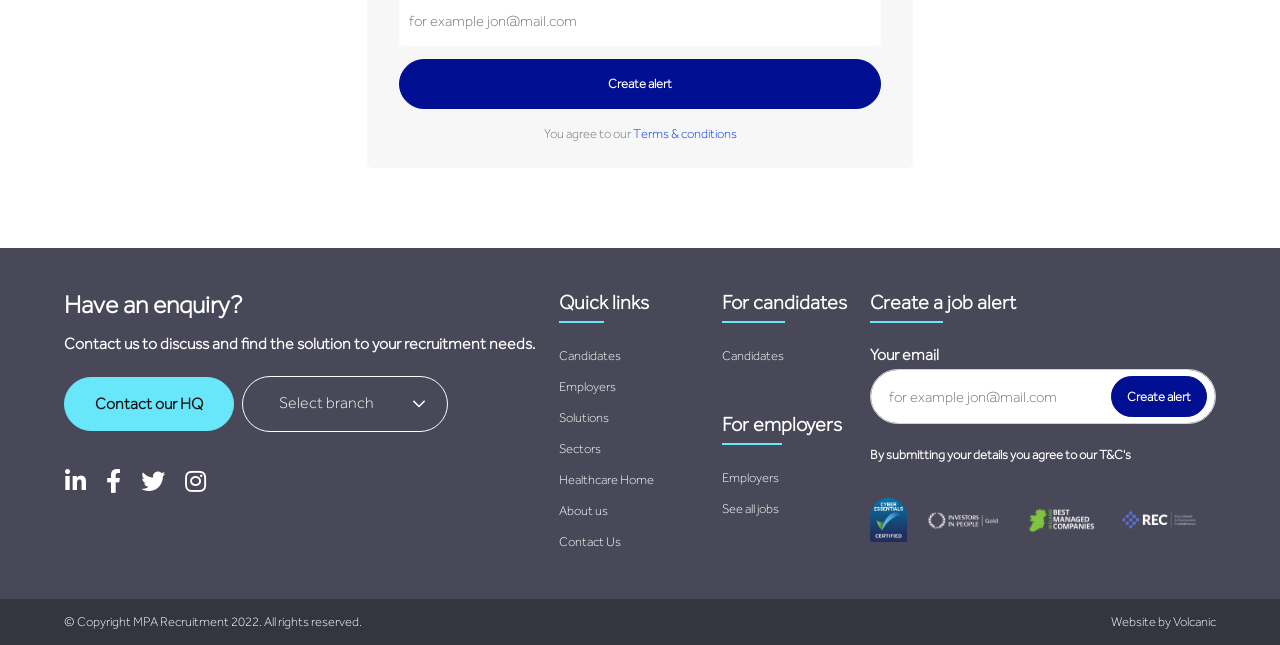Determine the bounding box coordinates of the section to be clicked to follow the instruction: "View terms and conditions". The coordinates should be given as four float numbers between 0 and 1, formatted as [left, top, right, bottom].

[0.494, 0.195, 0.575, 0.218]